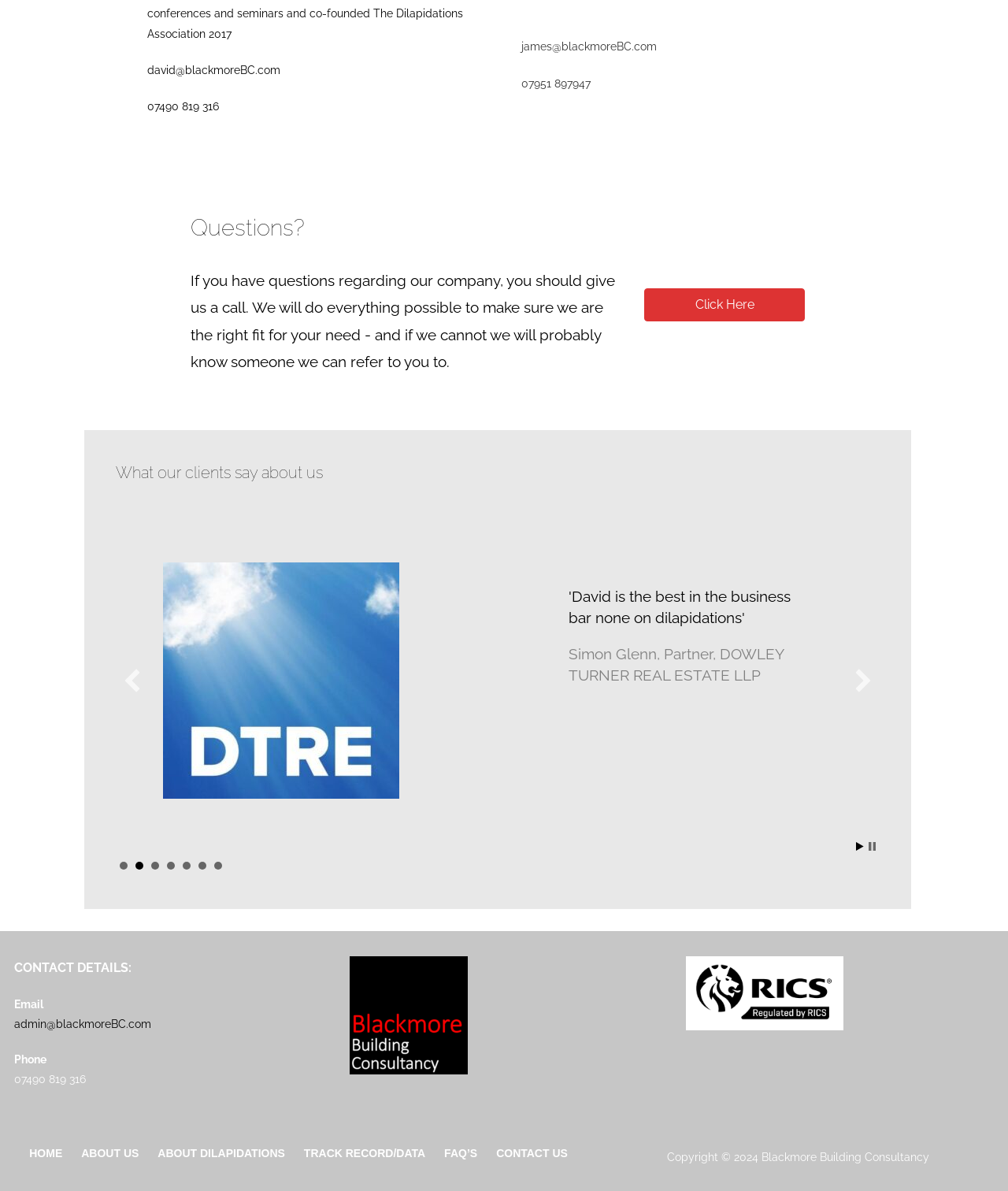Find the bounding box coordinates for the element described here: "admin@blackmoreBC.com".

[0.014, 0.851, 0.15, 0.862]